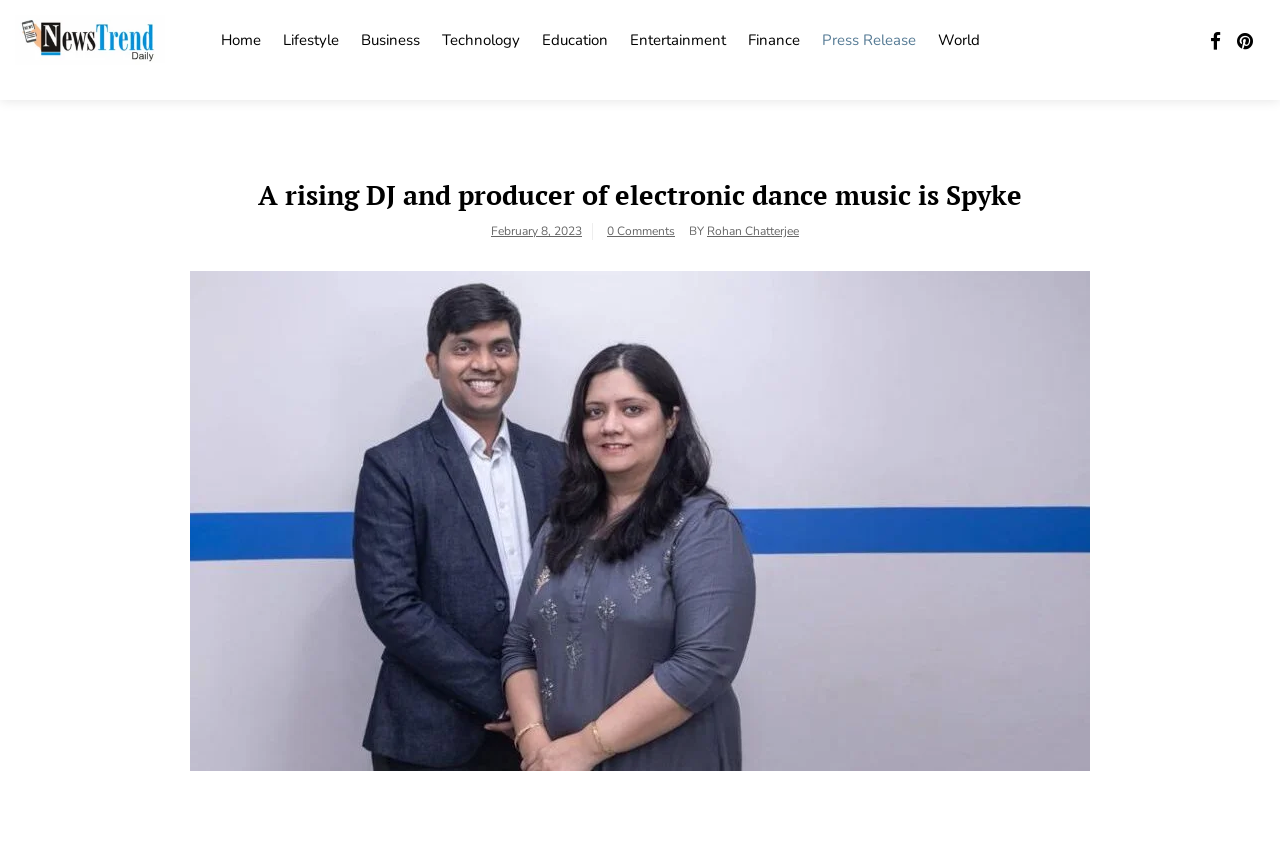Locate the bounding box coordinates of the clickable area needed to fulfill the instruction: "check Rohan Chatterjee's profile".

[0.552, 0.264, 0.624, 0.283]